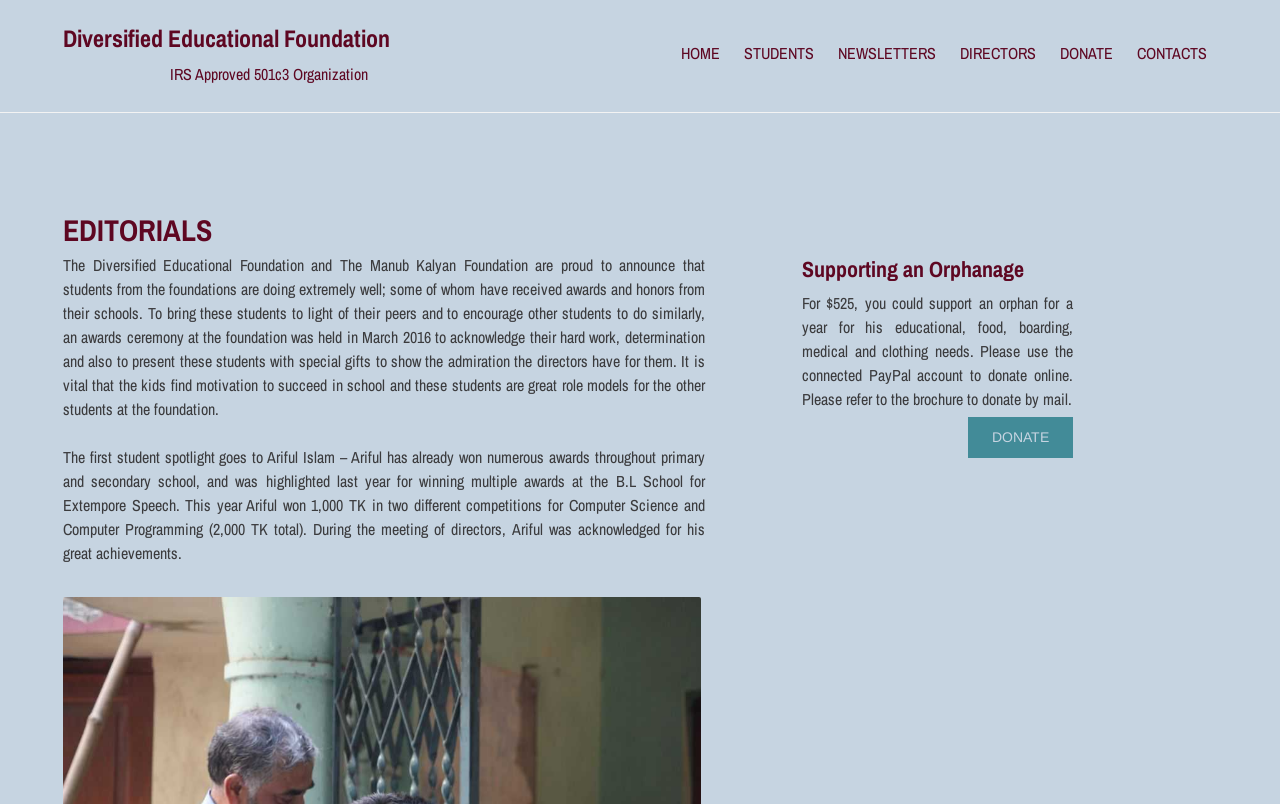From the webpage screenshot, predict the bounding box of the UI element that matches this description: "Donate".

[0.756, 0.519, 0.838, 0.57]